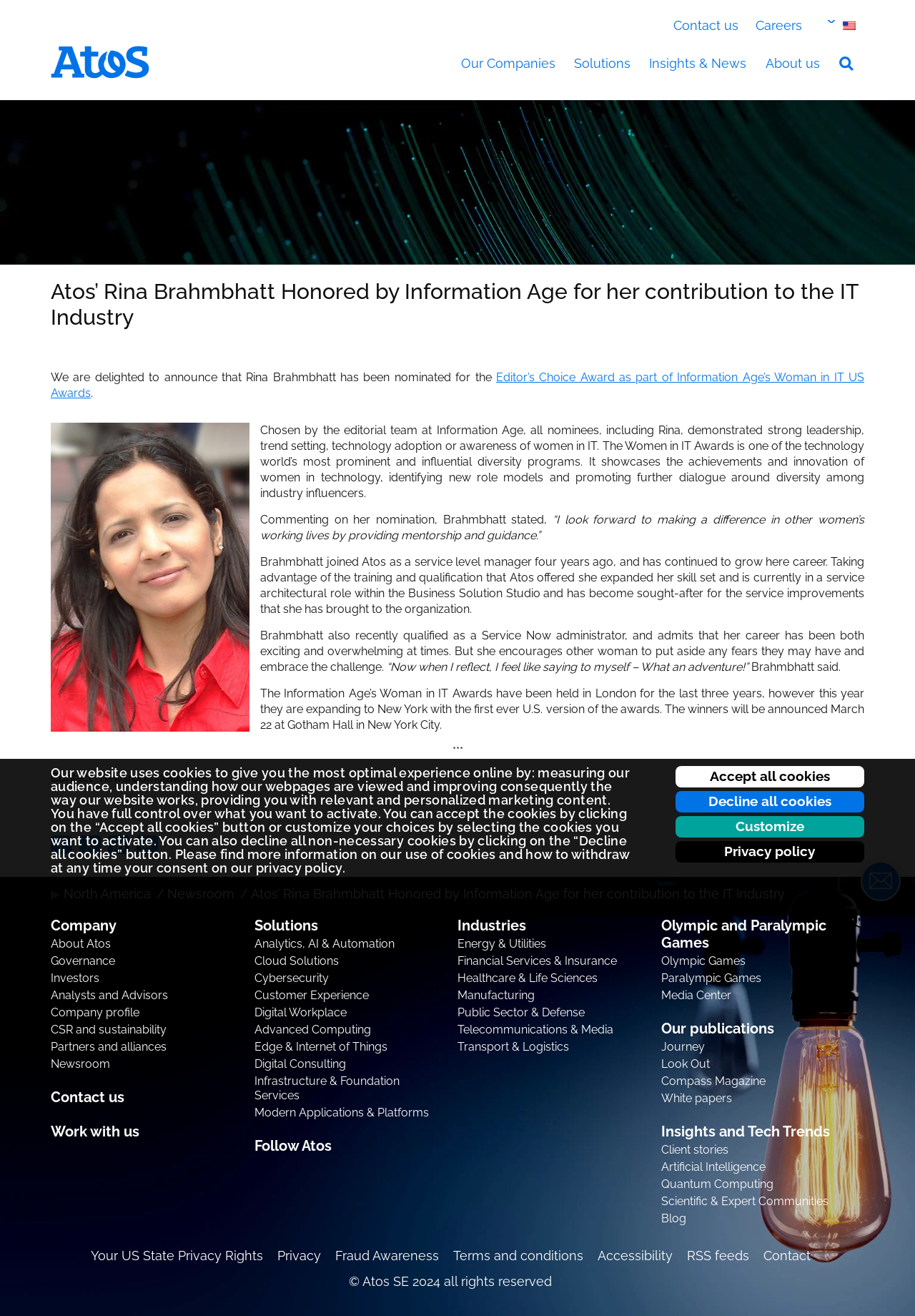Determine the title of the webpage and give its text content.

Atos’ Rina Brahmbhatt Honored by Information Age for her contribution to the IT Industry